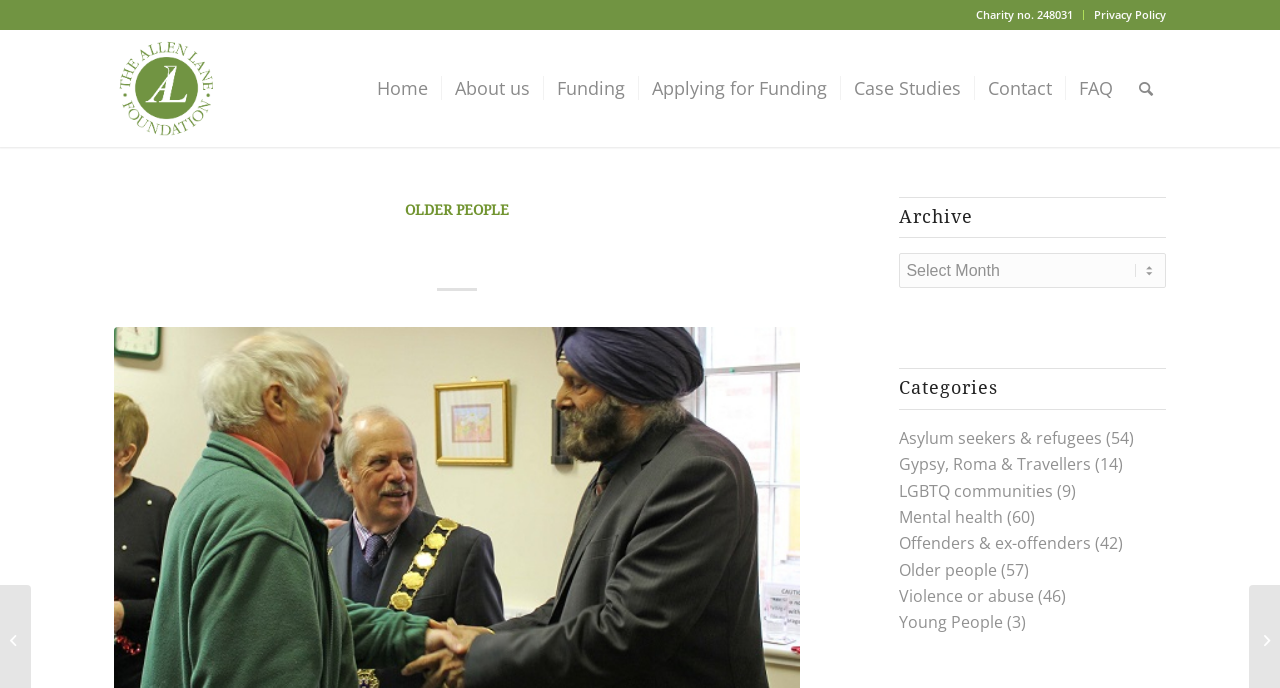Based on the element description, predict the bounding box coordinates (top-left x, top-left y, bottom-right x, bottom-right y) for the UI element in the screenshot: Offenders & ex-offenders

[0.703, 0.774, 0.853, 0.806]